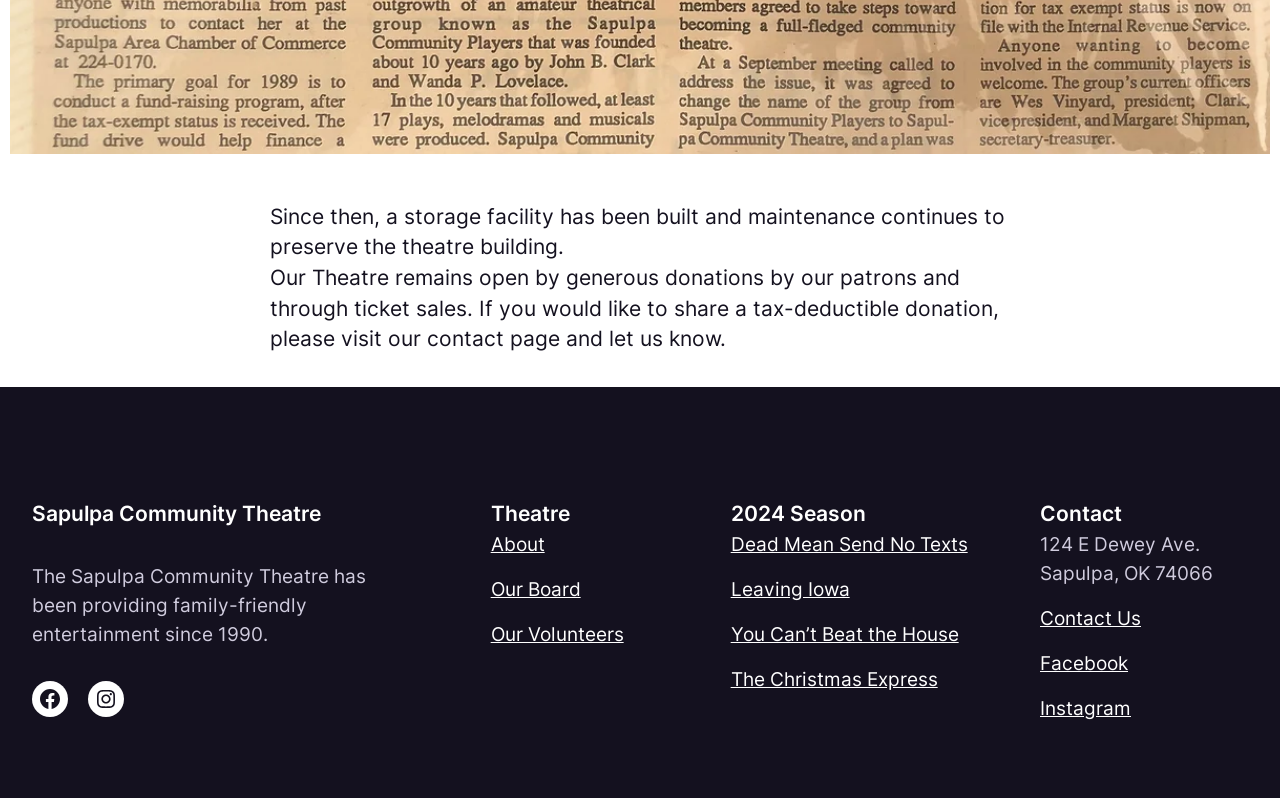Provide a one-word or short-phrase response to the question:
What is the name of the theatre?

Sapulpa Community Theatre